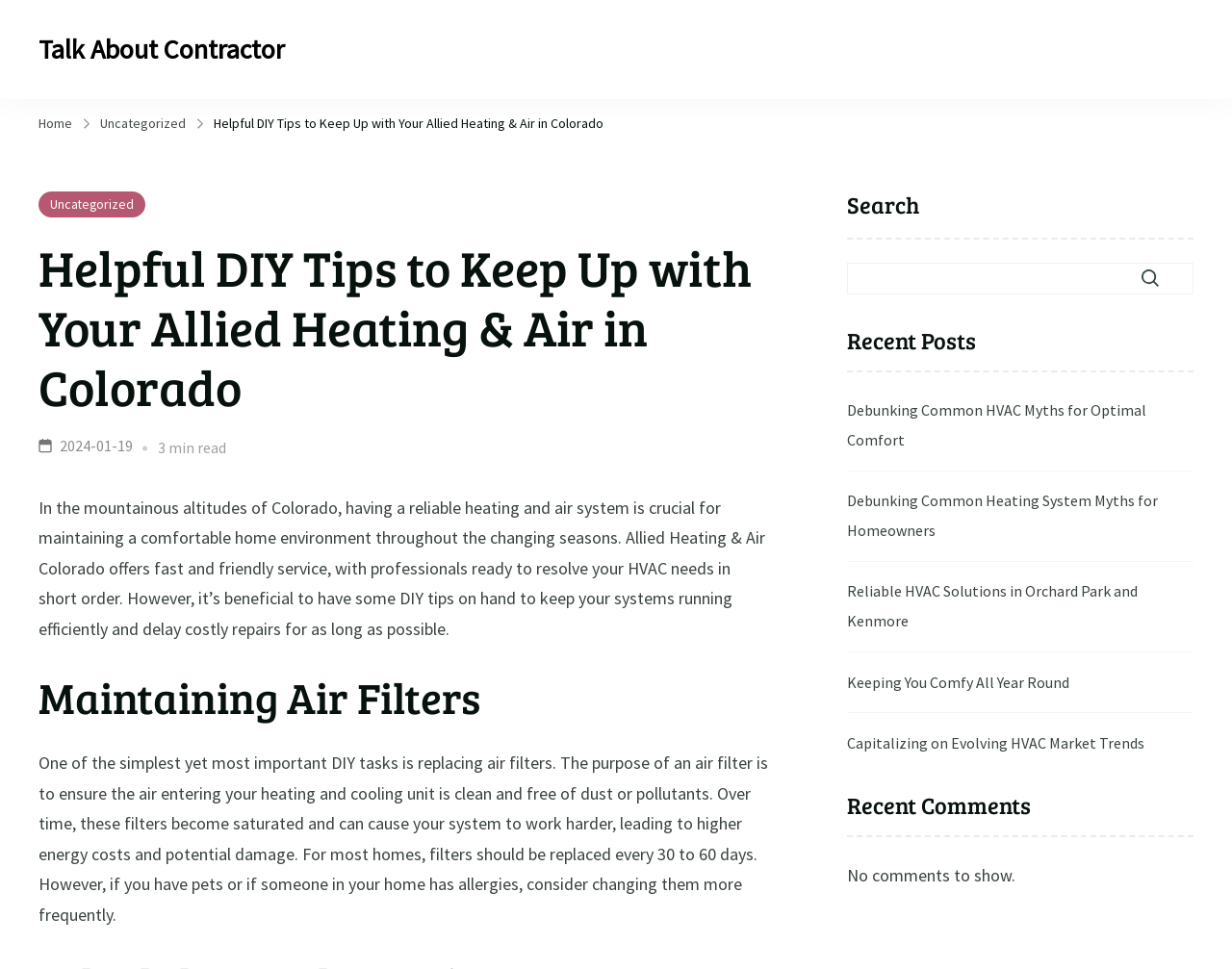Provide the bounding box coordinates, formatted as (top-left x, top-left y, bottom-right x, bottom-right y), with all values being floating point numbers between 0 and 1. Identify the bounding box of the UI element that matches the description: Talk About Contractor

[0.031, 0.032, 0.231, 0.071]